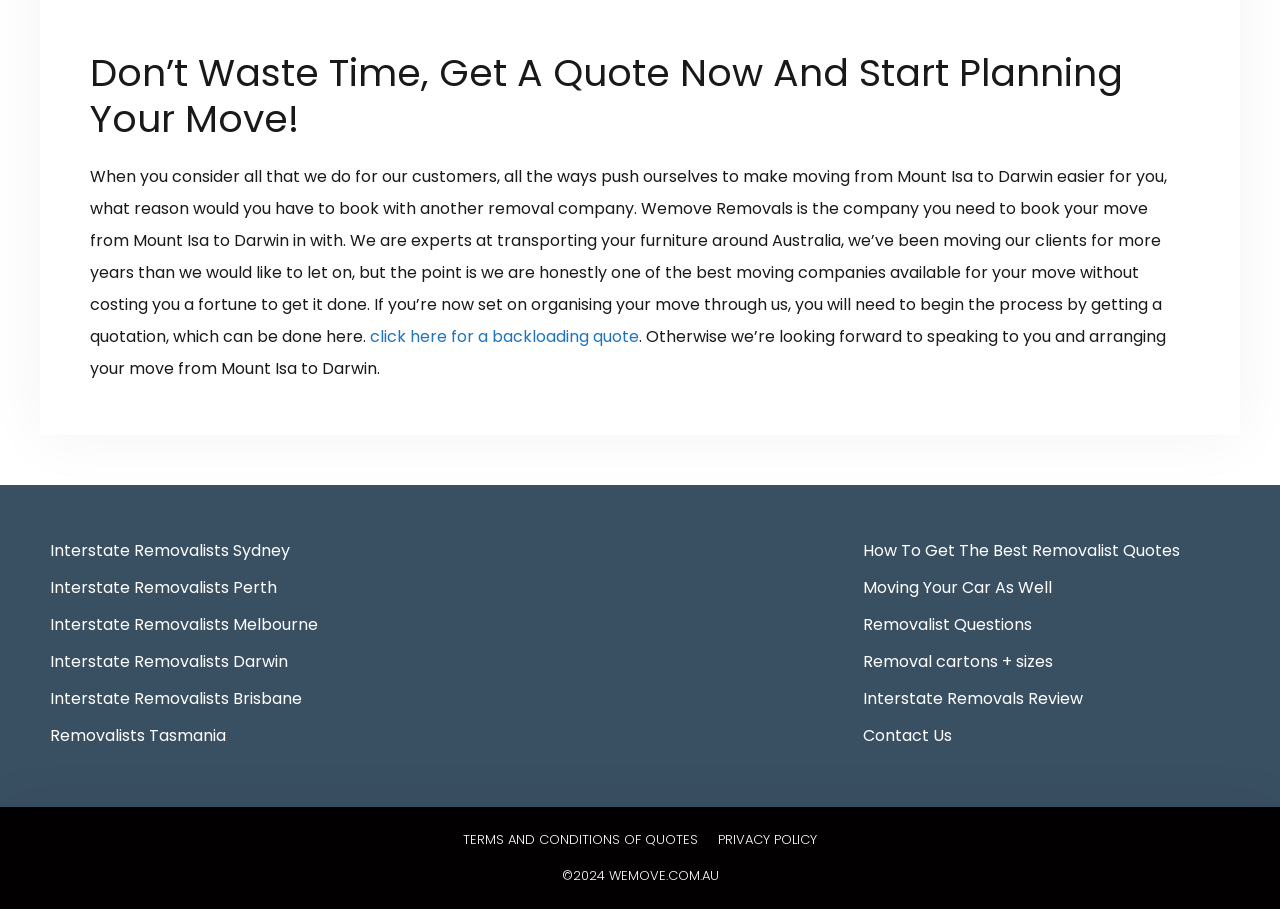What is the year of copyright mentioned on the webpage?
Use the image to answer the question with a single word or phrase.

2024